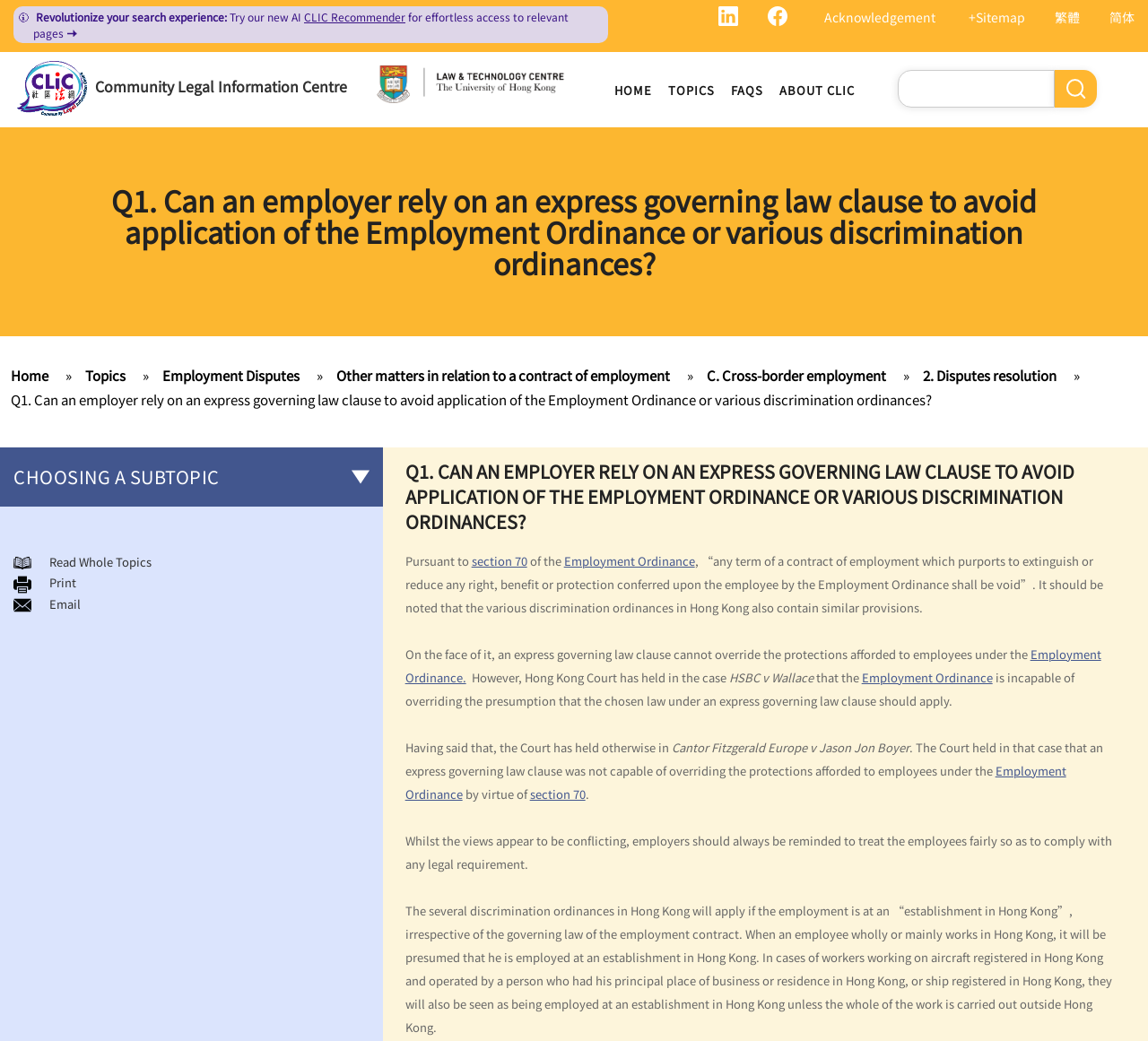Bounding box coordinates must be specified in the format (top-left x, top-left y, bottom-right x, bottom-right y). All values should be floating point numbers between 0 and 1. What are the bounding box coordinates of the UI element described as: 简体

[0.941, 0.008, 0.988, 0.025]